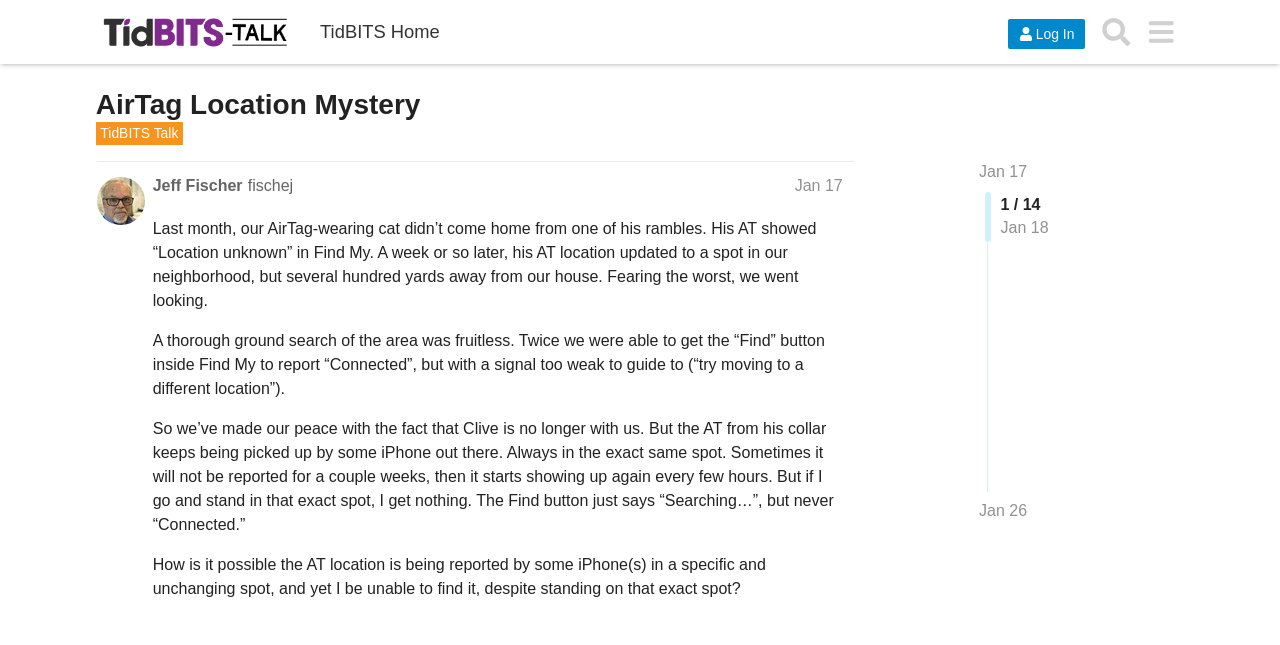Analyze the image and deliver a detailed answer to the question: What is the purpose of TidBITS Talk?

The purpose of TidBITS Talk can be determined by reading the description of TidBITS Talk, which is to open a constructive channel of communication between TidBITS readers.